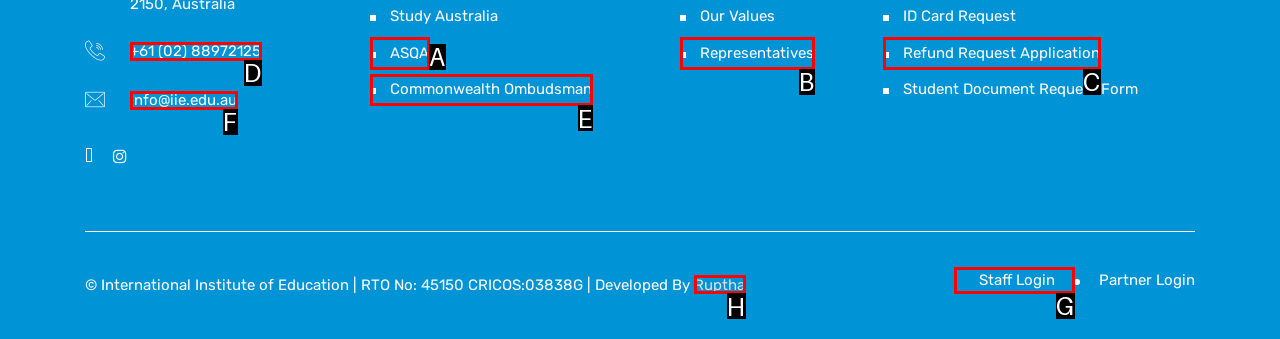With the provided description: +61 (02) 88972125, select the most suitable HTML element. Respond with the letter of the selected option.

D